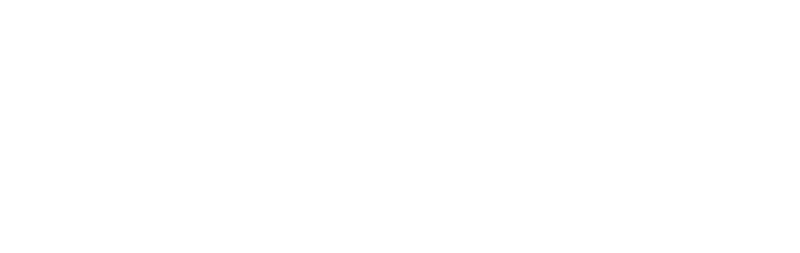What is the purpose of this webpage component?
Please provide a detailed and comprehensive answer to the question.

The caption suggests that this component of the webpage is intended for users interested in power sector projects, providing an overview of essential utilities and their impact on local infrastructure.